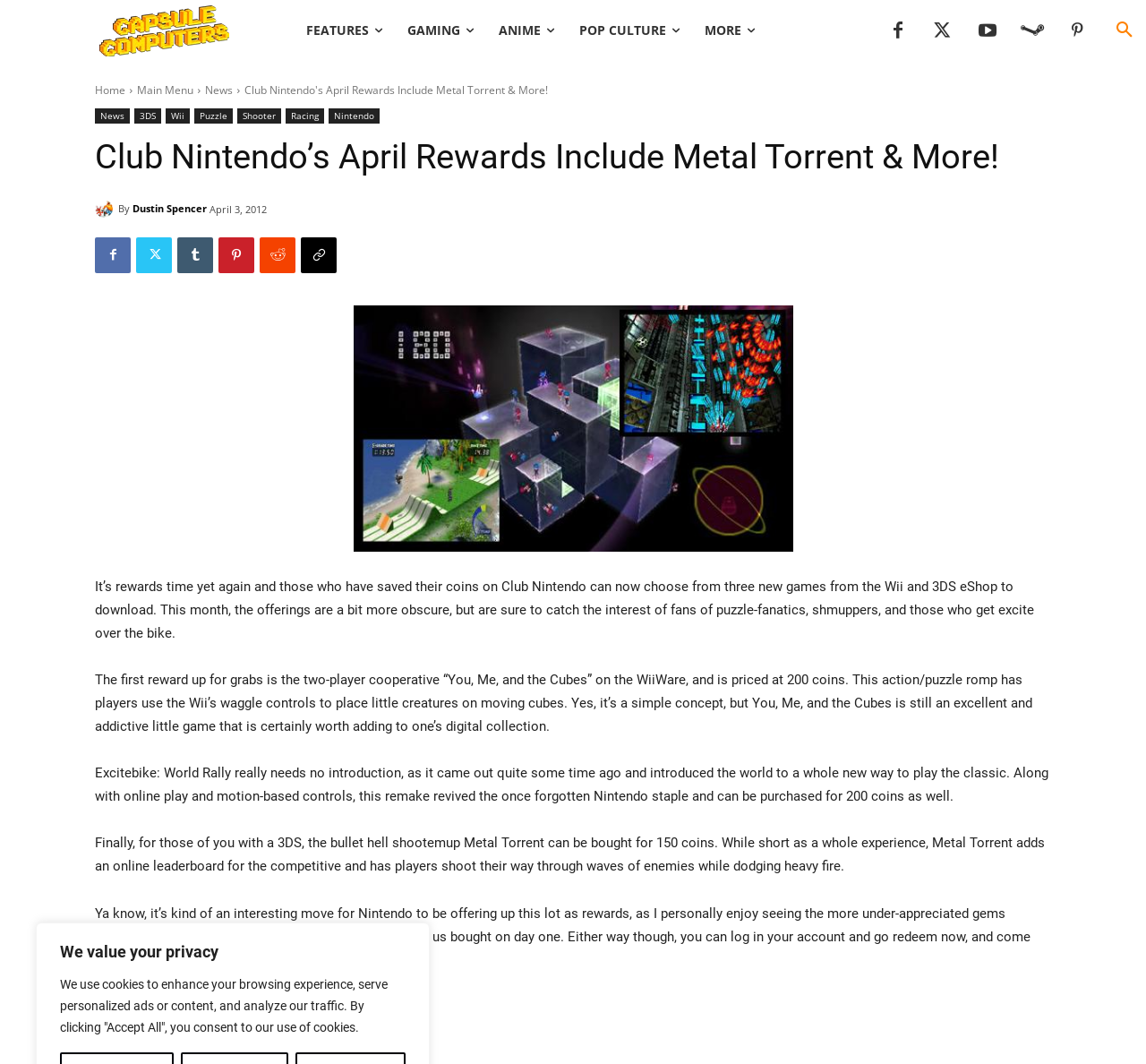Reply to the question with a single word or phrase:
What is the name of the 3DS game being offered as a reward?

Metal Torrent